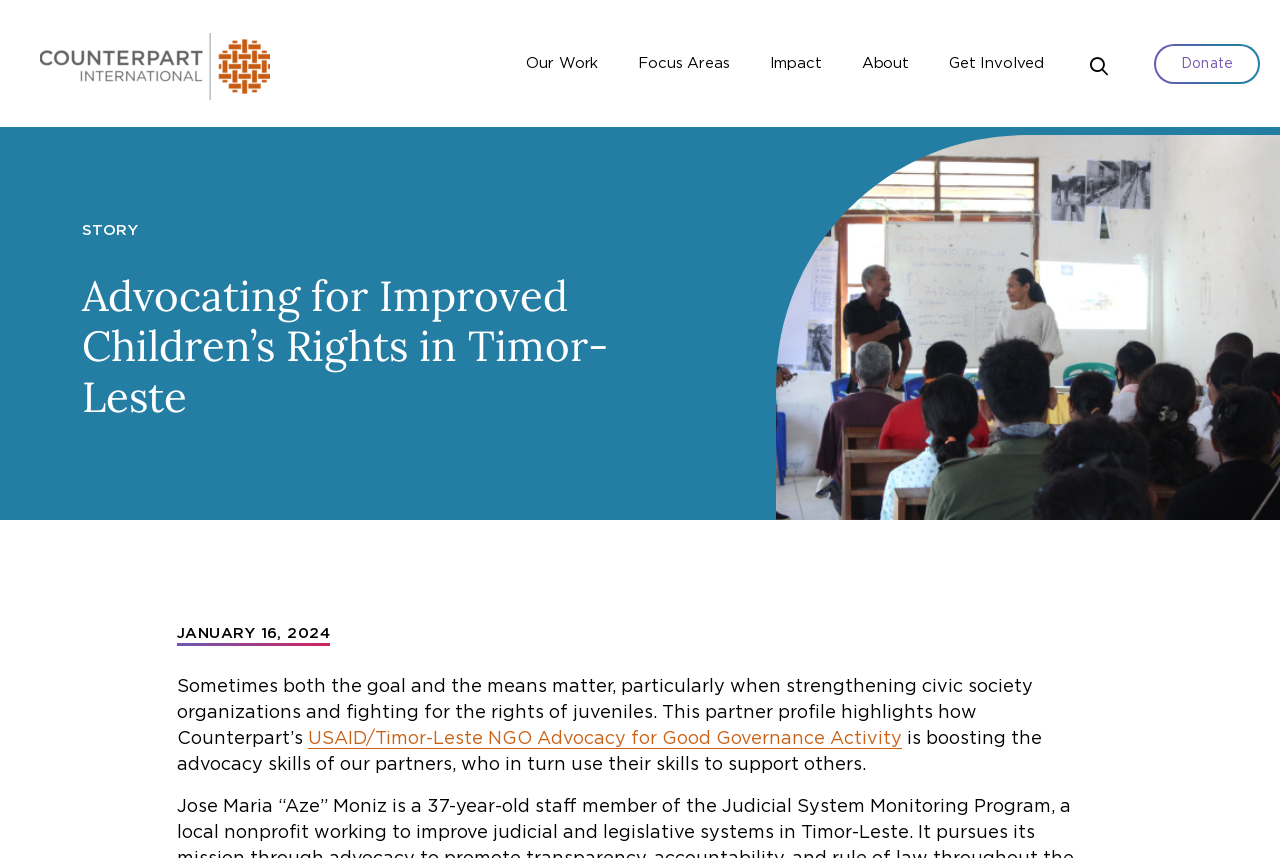Please provide a brief answer to the question using only one word or phrase: 
What is the purpose of the 'Search' button?

To search the website